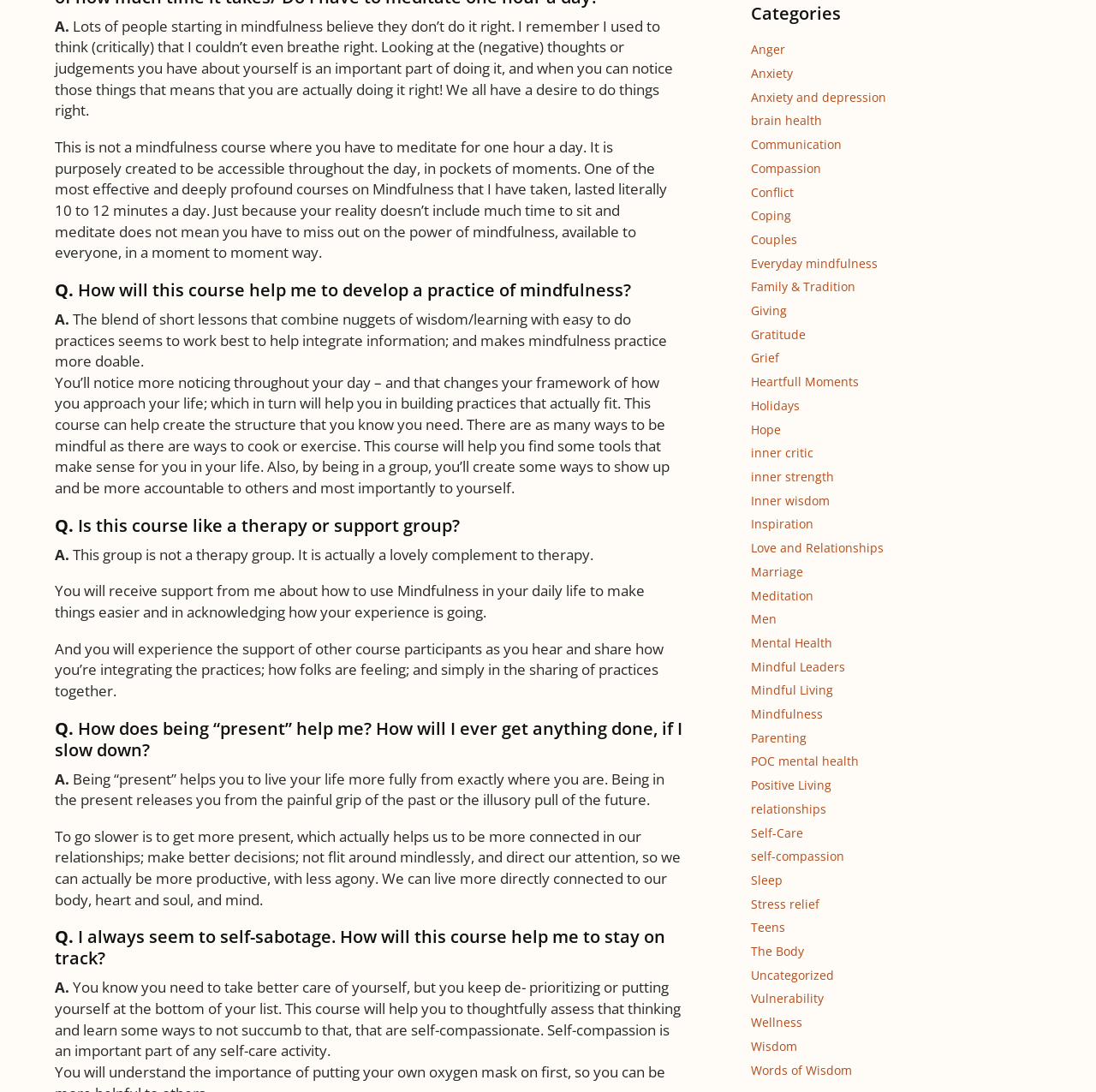Could you provide the bounding box coordinates for the portion of the screen to click to complete this instruction: "Click on the 'Mindfulness' category"?

[0.685, 0.646, 0.751, 0.661]